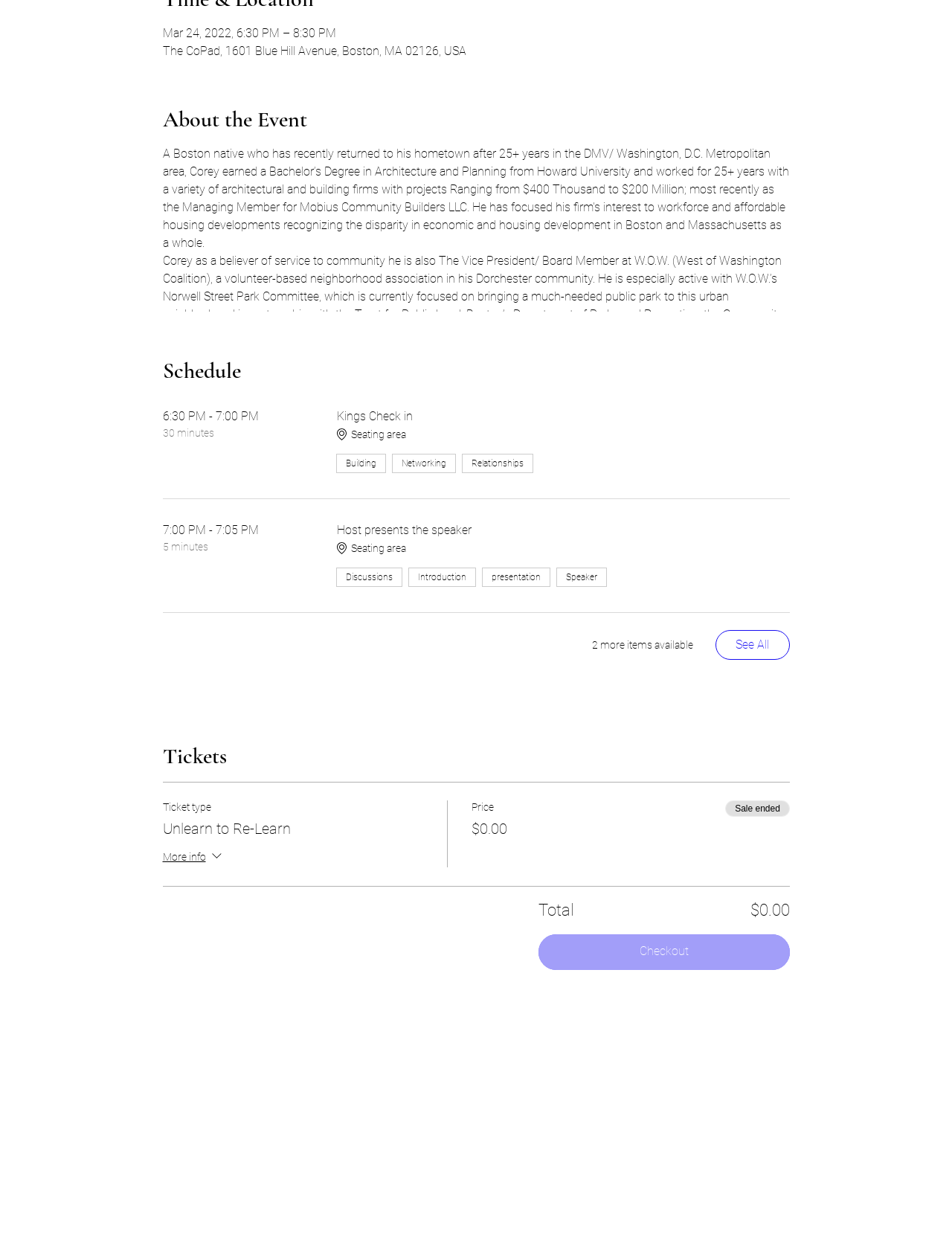Locate the bounding box coordinates of the area that needs to be clicked to fulfill the following instruction: "View event details". The coordinates should be in the format of four float numbers between 0 and 1, namely [left, top, right, bottom].

[0.171, 0.021, 0.353, 0.033]